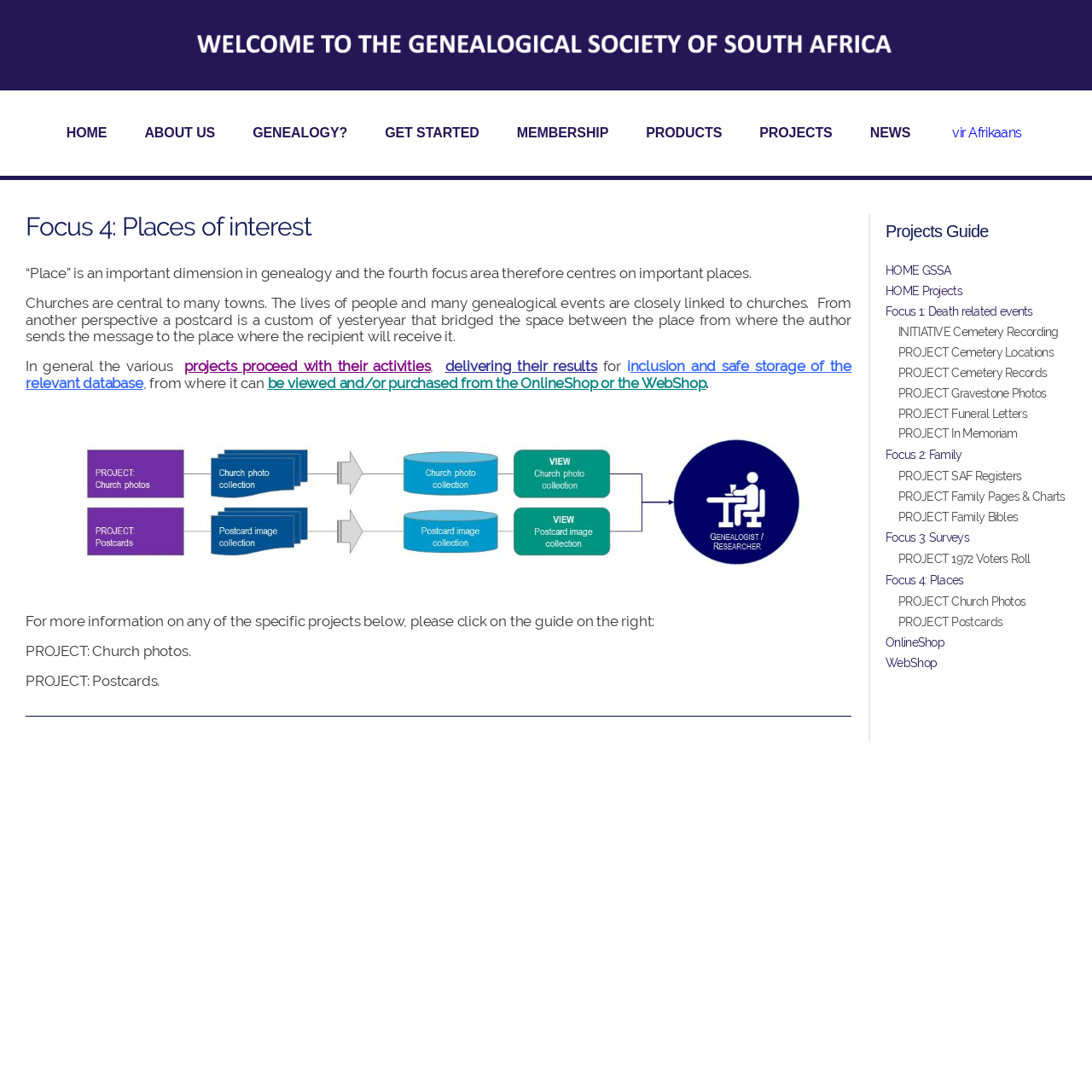What is the purpose of the OnlineShop and WebShop?
Please respond to the question thoroughly and include all relevant details.

The purpose of the OnlineShop and WebShop can be inferred from the context of the webpage, which suggests that the results of the various projects and focus areas are stored in a database and can be viewed and purchased from the OnlineShop or WebShop.